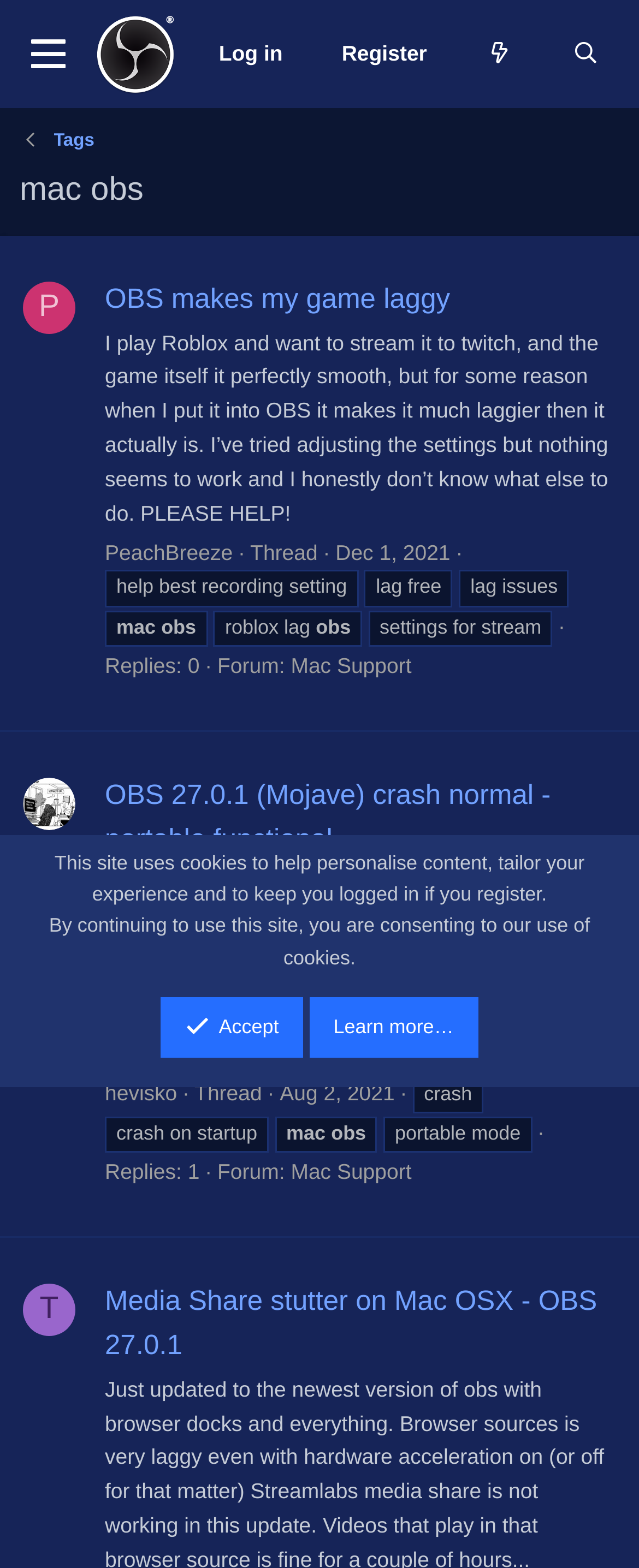How many replies does the second thread have?
Examine the screenshot and reply with a single word or phrase.

1